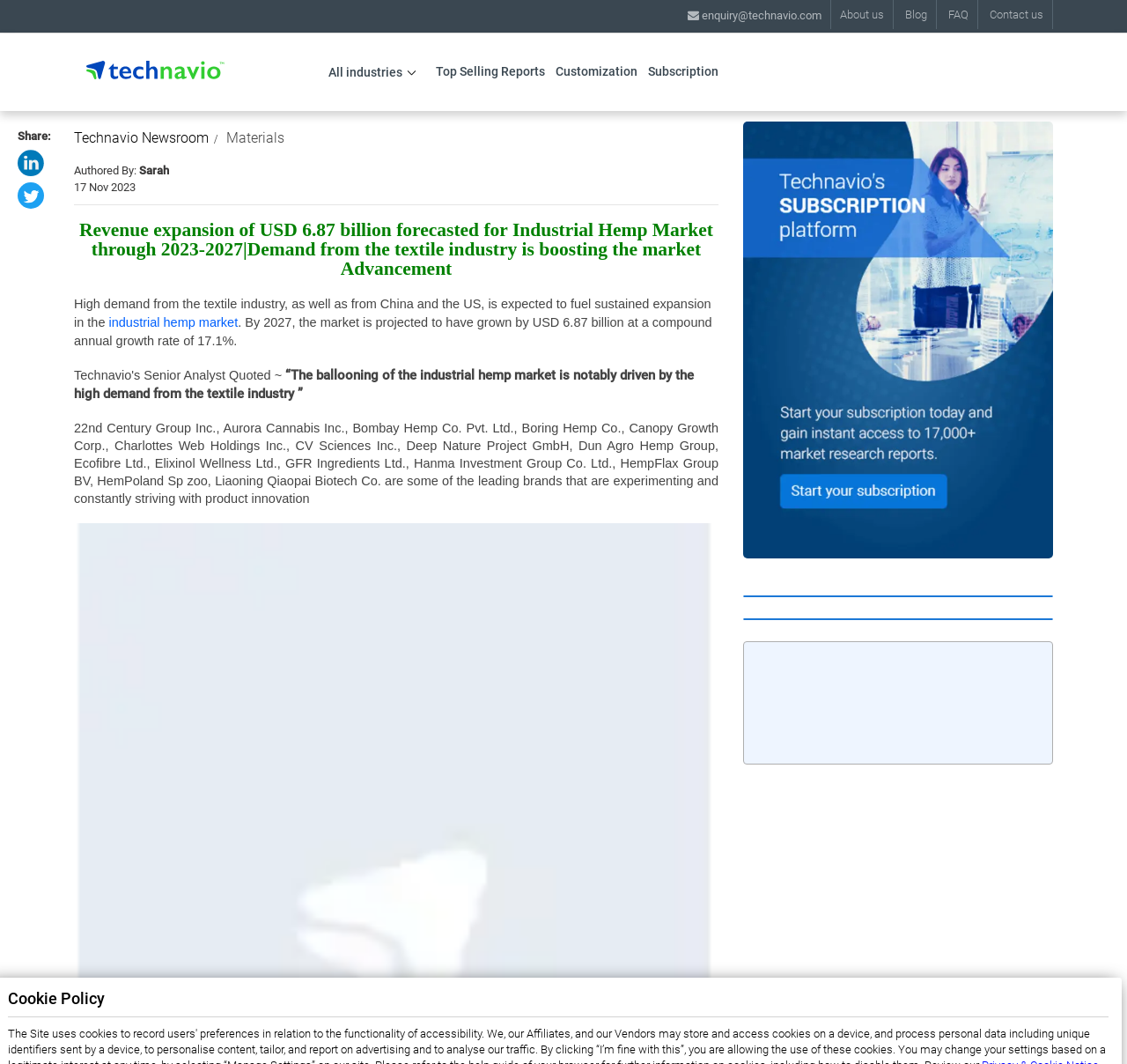Give a full account of the webpage's elements and their arrangement.

The webpage is about the Industrial Hemp Market, with a focus on its growth and forecast. At the top, there are several links to different sections of the website, including "About us", "Blog", "FAQ", and "Contact us". On the top left, there is a Technavio logo, and next to it, a link to send an enquiry to Technavio. 

Below the top navigation bar, there are several links to different industries and reports, including "All industries", "Top Selling Reports", "Customization", and "Subscription". On the top right, there are social media links to share the content on LinkedIn and Twitter.

The main content of the webpage starts with a title "Revenue expansion of USD 6.87 billion forecasted for Industrial Hemp Market through 2023-2027" and a brief description of the market growth. Below this, there is a section with the author's name, "Sarah", and the date "17 Nov 2023". 

The main article is divided into several paragraphs, discussing the growth of the Industrial Hemp Market, driven by high demand from the textile industry, as well as from China and the US. The article also mentions that the market is projected to grow by USD 6.87 billion at a compound annual growth rate of 17.1% by 2027. 

There is a quote from an expert, stating that the industrial hemp market is driven by high demand from the textile industry. The article also lists several leading brands that are experimenting with product innovation in the industrial hemp market. 

At the bottom of the webpage, there is a link to a Technavio report on the industrial hemp market, with options to analyze, size, report, and forecast the market. On the bottom right, there is a Technavio logo and a link to the company's website. Finally, there is a notice about the Cookie Policy at the very bottom of the page.